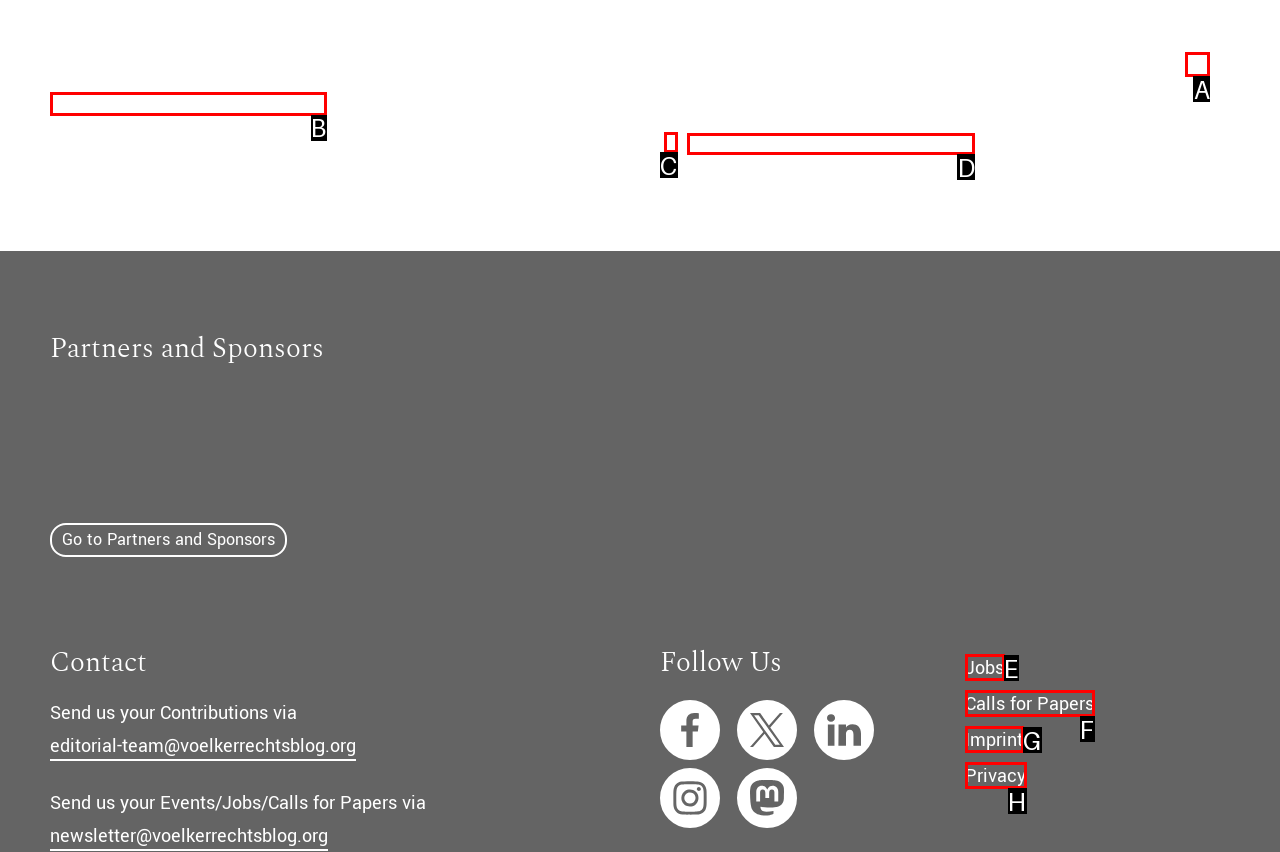Select the appropriate HTML element that needs to be clicked to execute the following task: Click on the Sustainability minor link. Respond with the letter of the option.

None